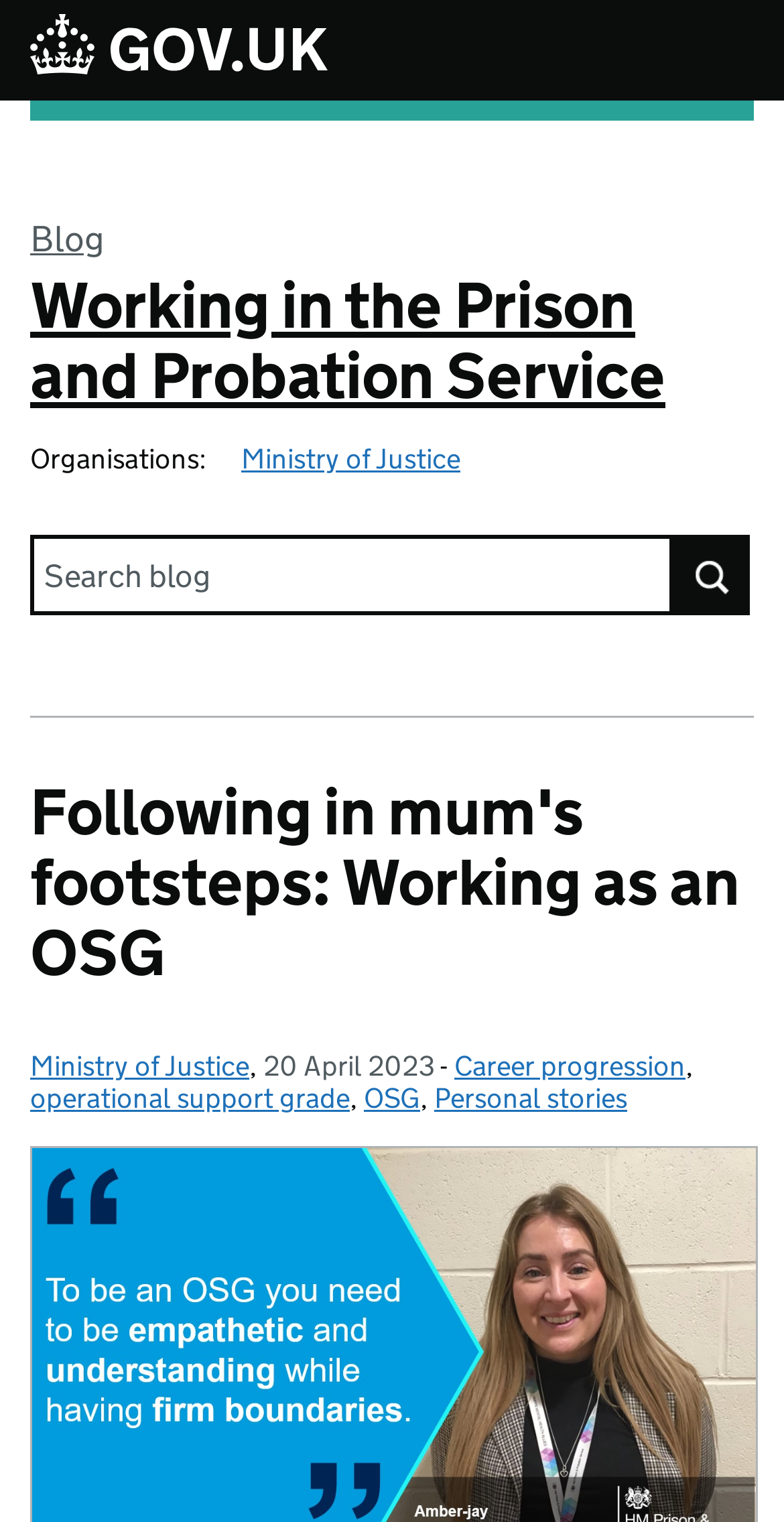What is the name of the blog?
Using the image provided, answer with just one word or phrase.

Working in the Prison and Probation Service